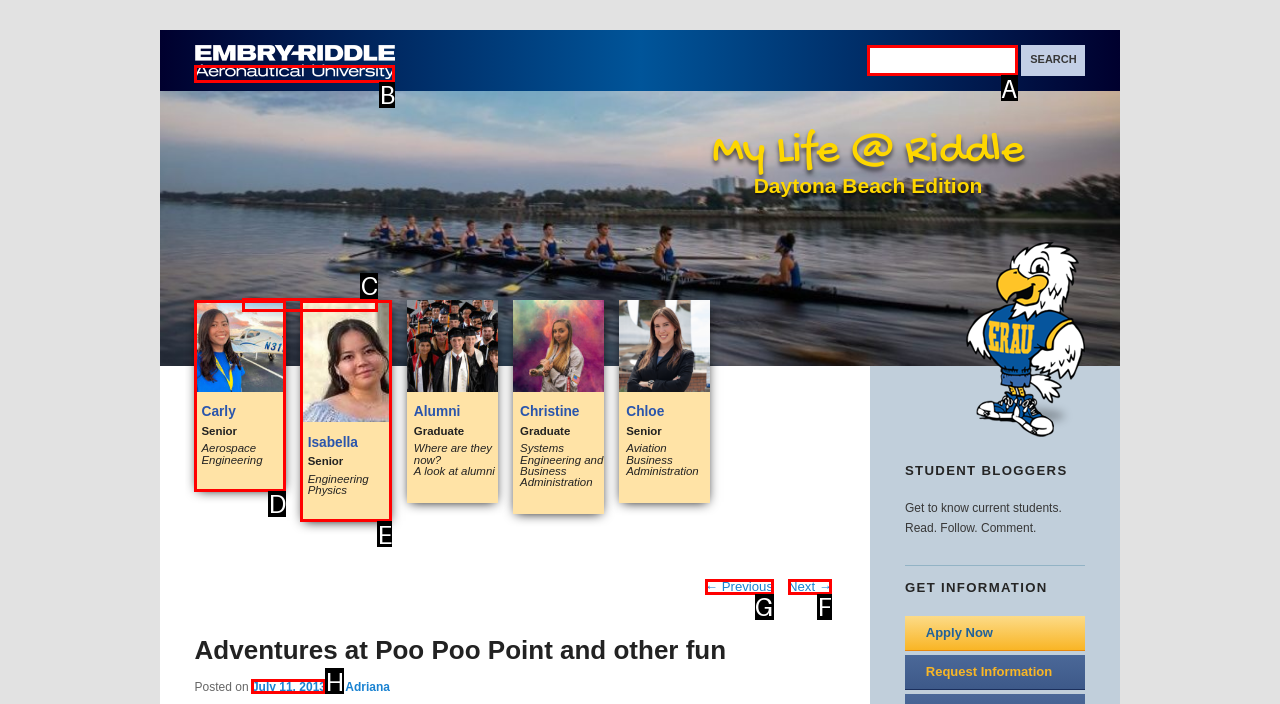Which option should you click on to fulfill this task: Go to previous post? Answer with the letter of the correct choice.

G